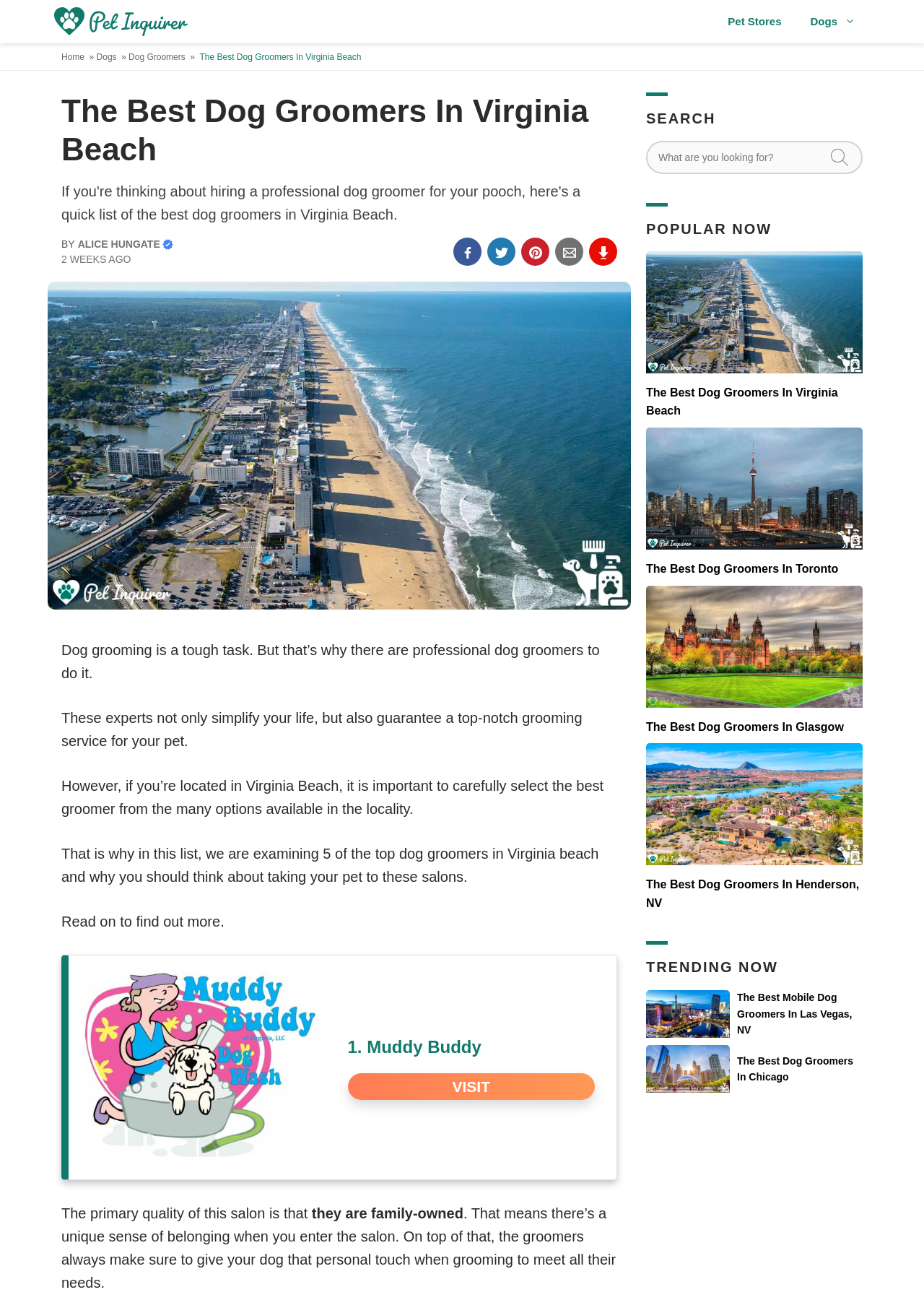Provide the bounding box coordinates of the area you need to click to execute the following instruction: "Click on the 'Pet Inquirer' logo".

[0.059, 0.0, 0.203, 0.033]